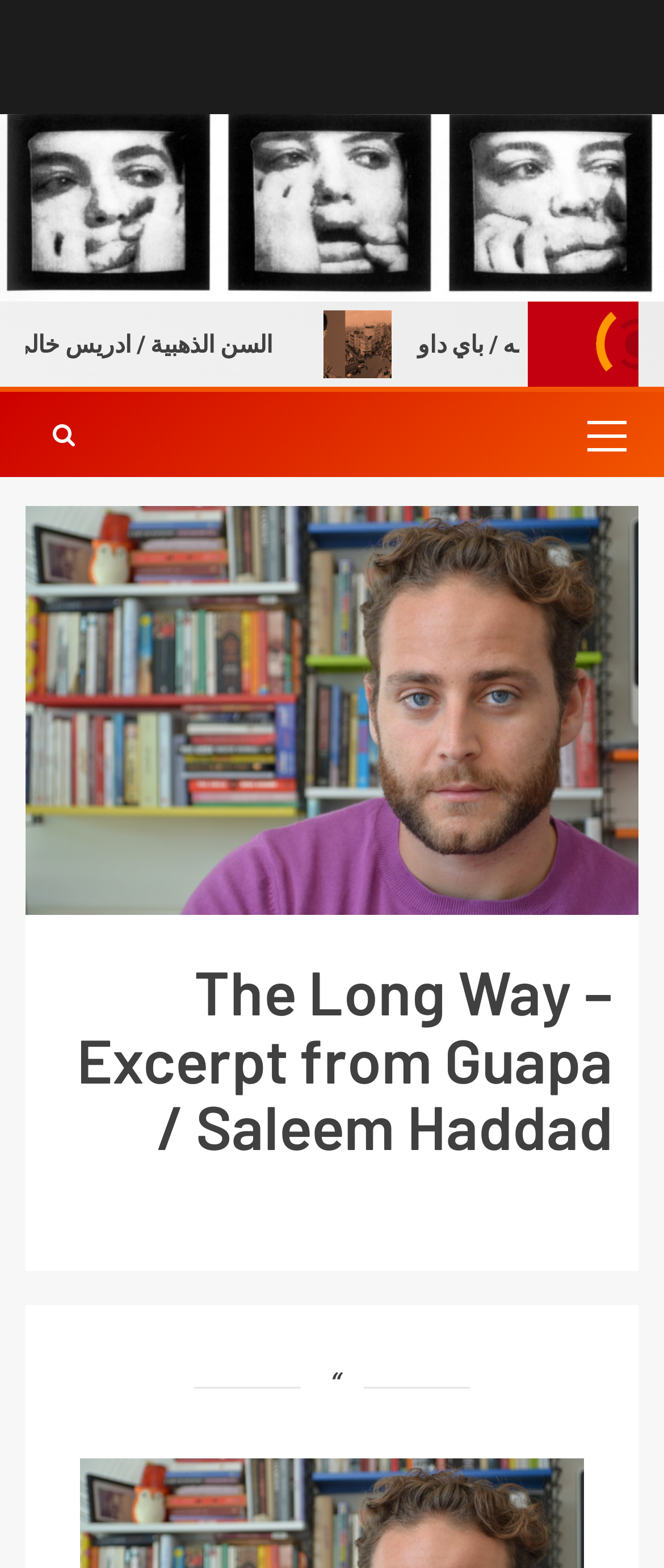What is the name of the book?
Could you answer the question in a detailed manner, providing as much information as possible?

The question can be answered by looking at the heading element 'The Long Way – Excerpt from Guapa / Saleem Haddad' which indicates that the book being referred to is 'Guapa'.